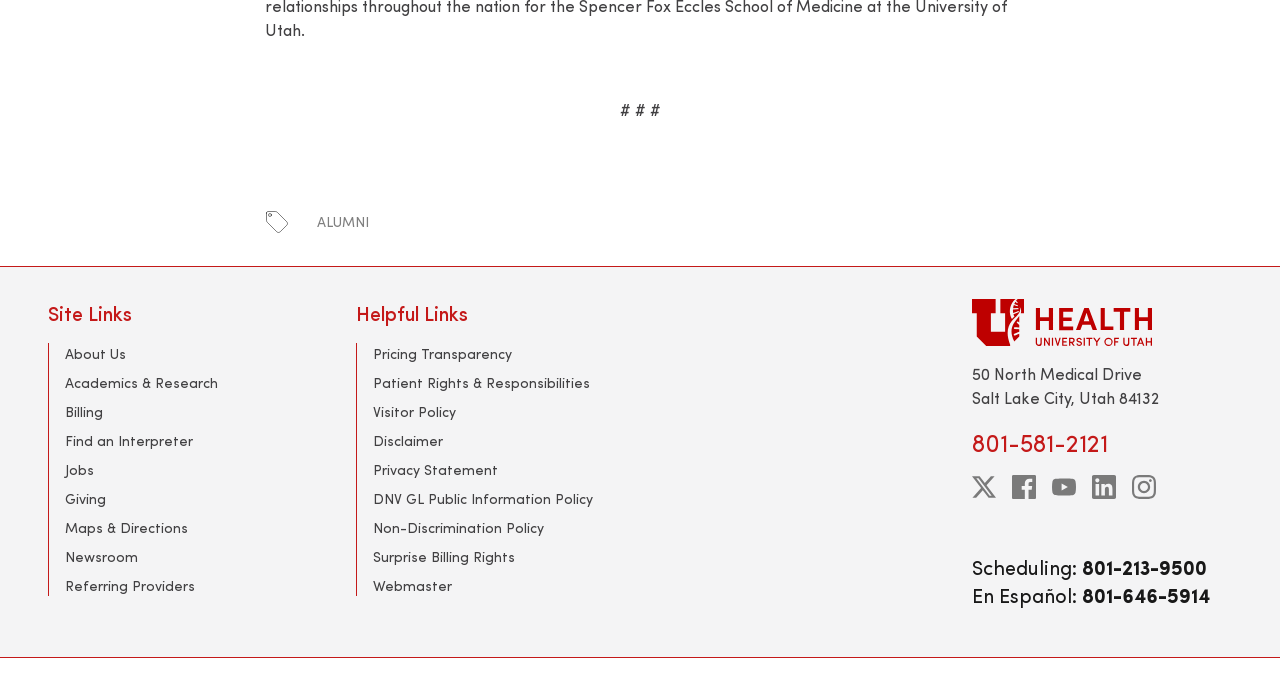What is the name of the hospital?
Please interpret the details in the image and answer the question thoroughly.

I found the name of the hospital by looking at the logo at the top right of the webpage, which displays the name 'UofU Health'.